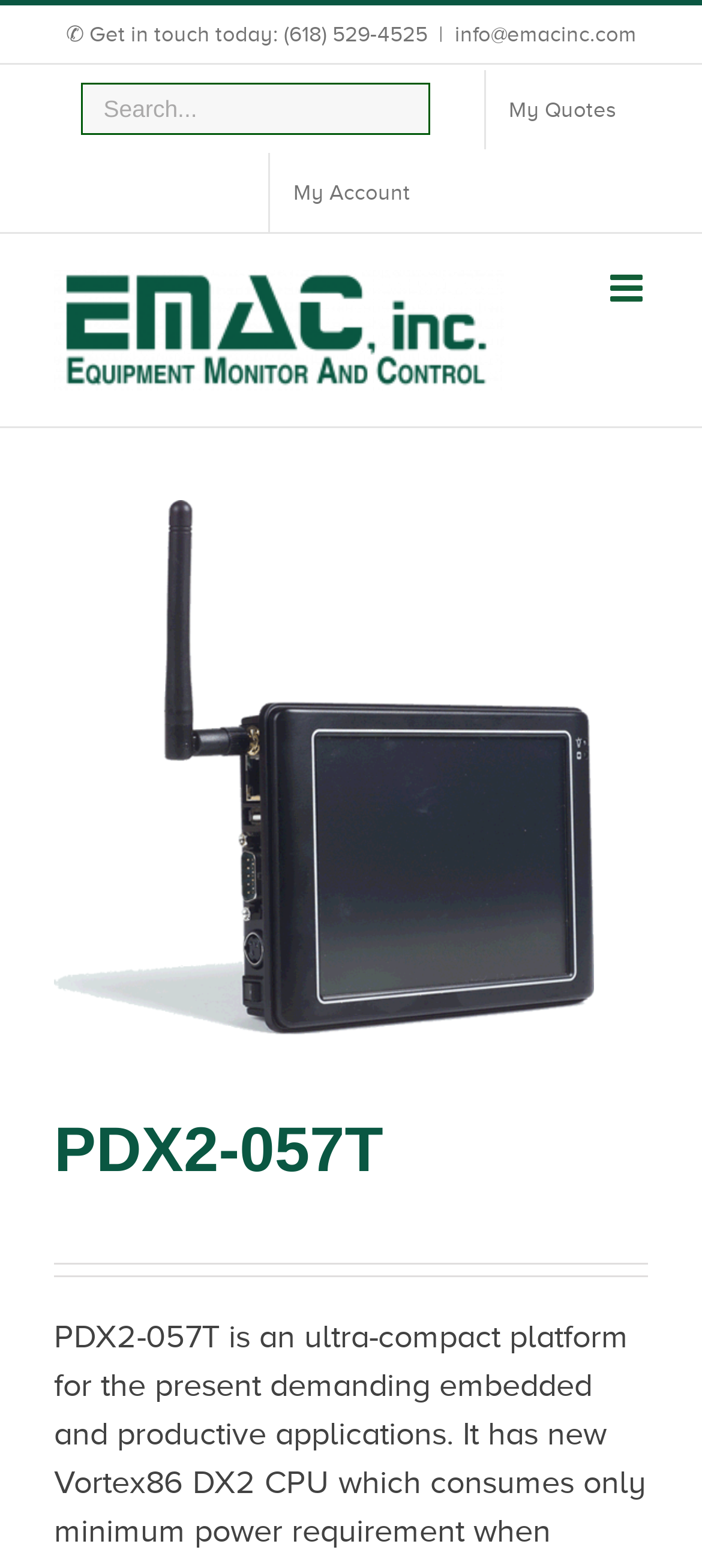From the element description aria-label="Toggle mobile menu", predict the bounding box coordinates of the UI element. The coordinates must be specified in the format (top-left x, top-left y, bottom-right x, bottom-right y) and should be within the 0 to 1 range.

[0.869, 0.173, 0.923, 0.197]